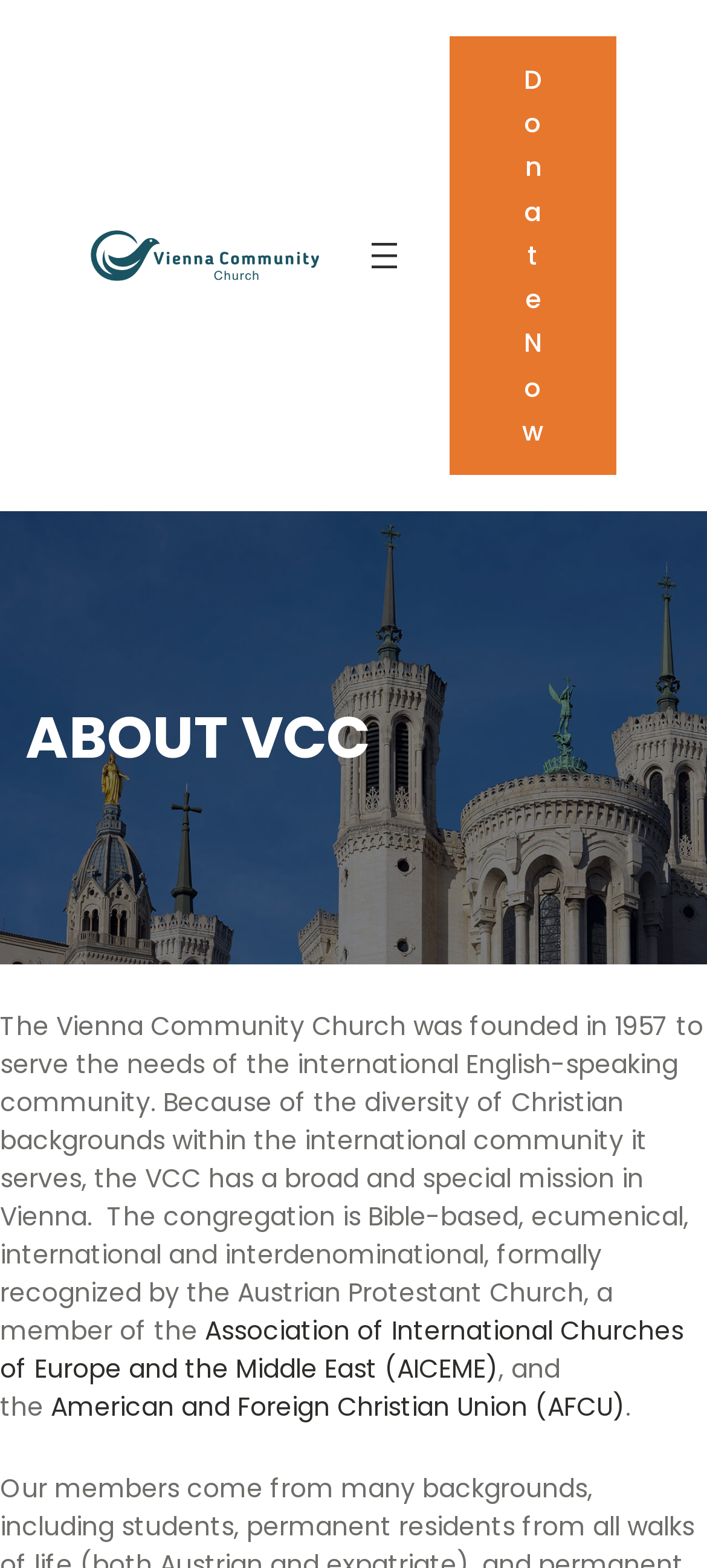Locate the bounding box coordinates of the UI element described by: "Allow selection". The bounding box coordinates should consist of four float numbers between 0 and 1, i.e., [left, top, right, bottom].

None